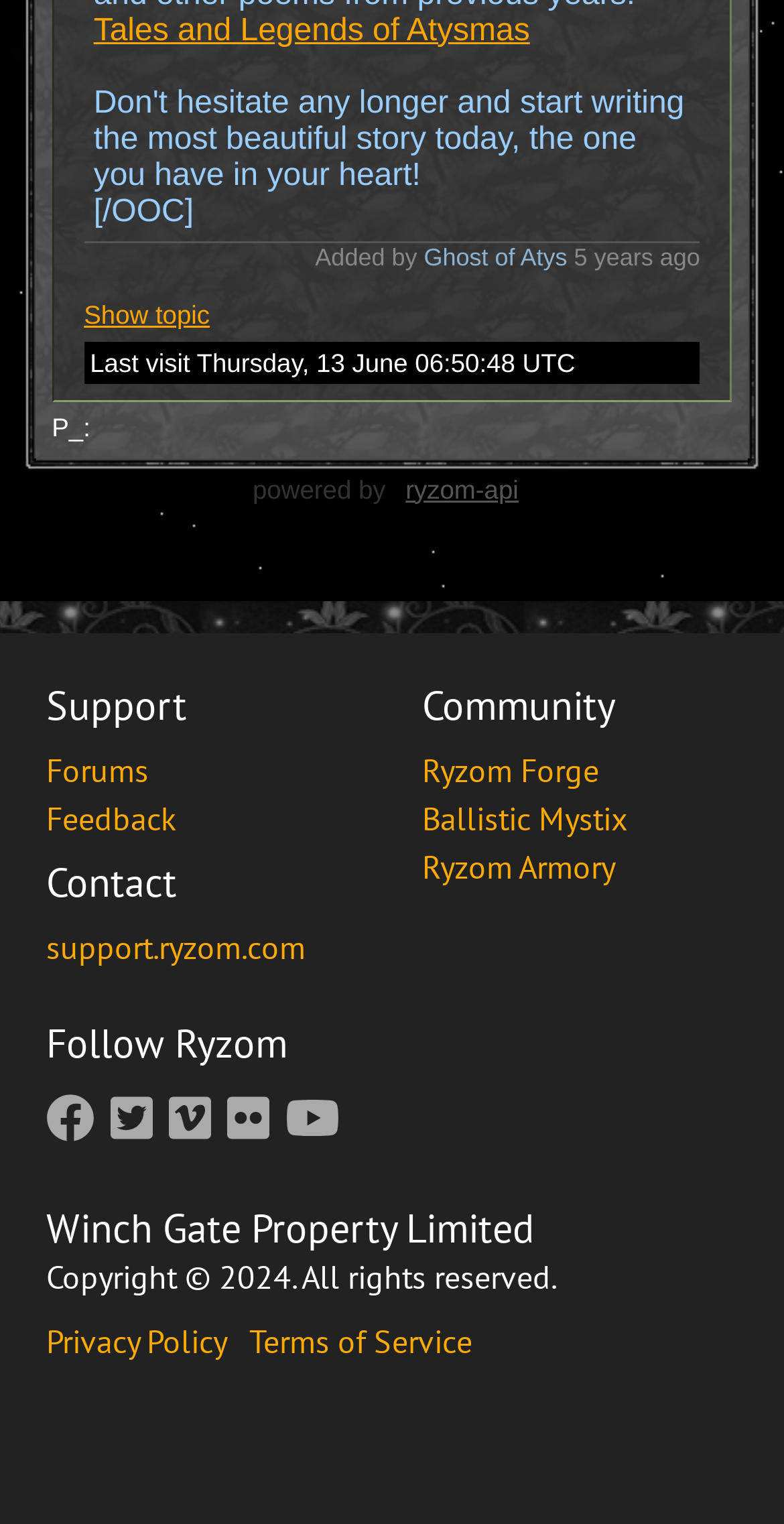Determine the bounding box coordinates of the section to be clicked to follow the instruction: "Click on 'Tales and Legends of Atysmas'". The coordinates should be given as four float numbers between 0 and 1, formatted as [left, top, right, bottom].

[0.119, 0.009, 0.676, 0.031]